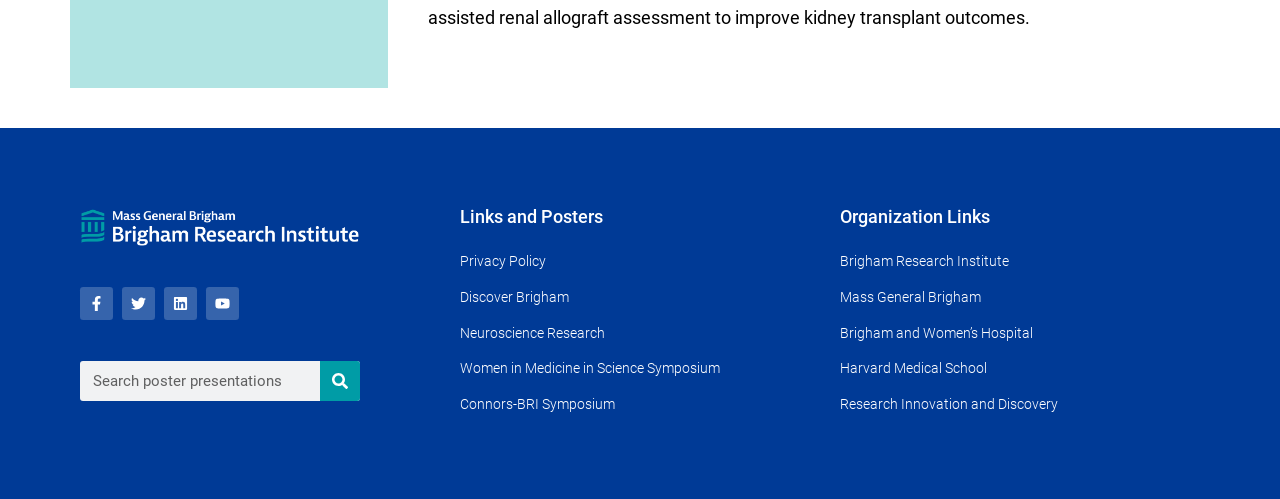Identify the coordinates of the bounding box for the element described below: "Linkedin". Return the coordinates as four float numbers between 0 and 1: [left, top, right, bottom].

[0.128, 0.575, 0.154, 0.641]